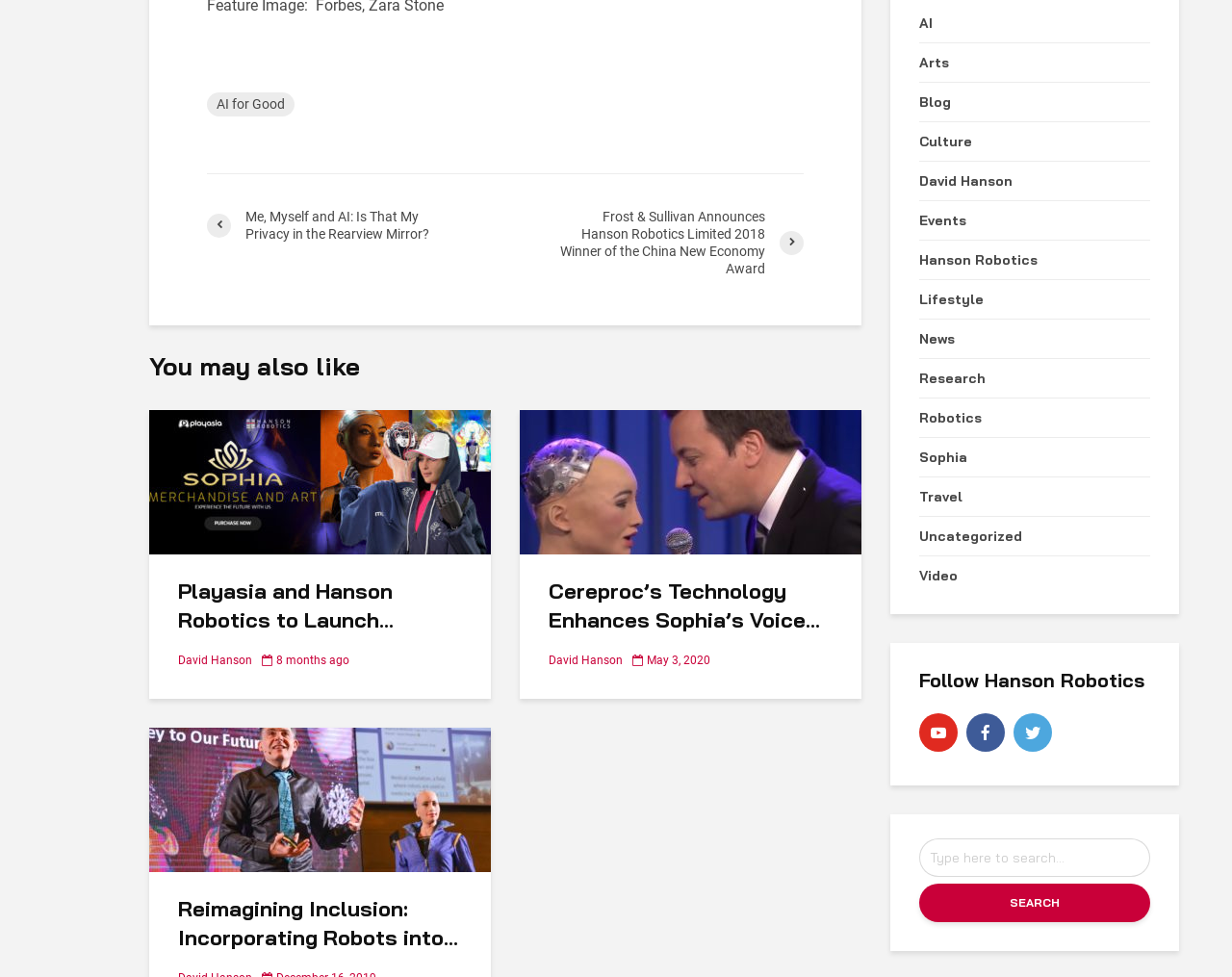Extract the bounding box coordinates for the described element: "AI for Good". The coordinates should be represented as four float numbers between 0 and 1: [left, top, right, bottom].

[0.168, 0.095, 0.239, 0.119]